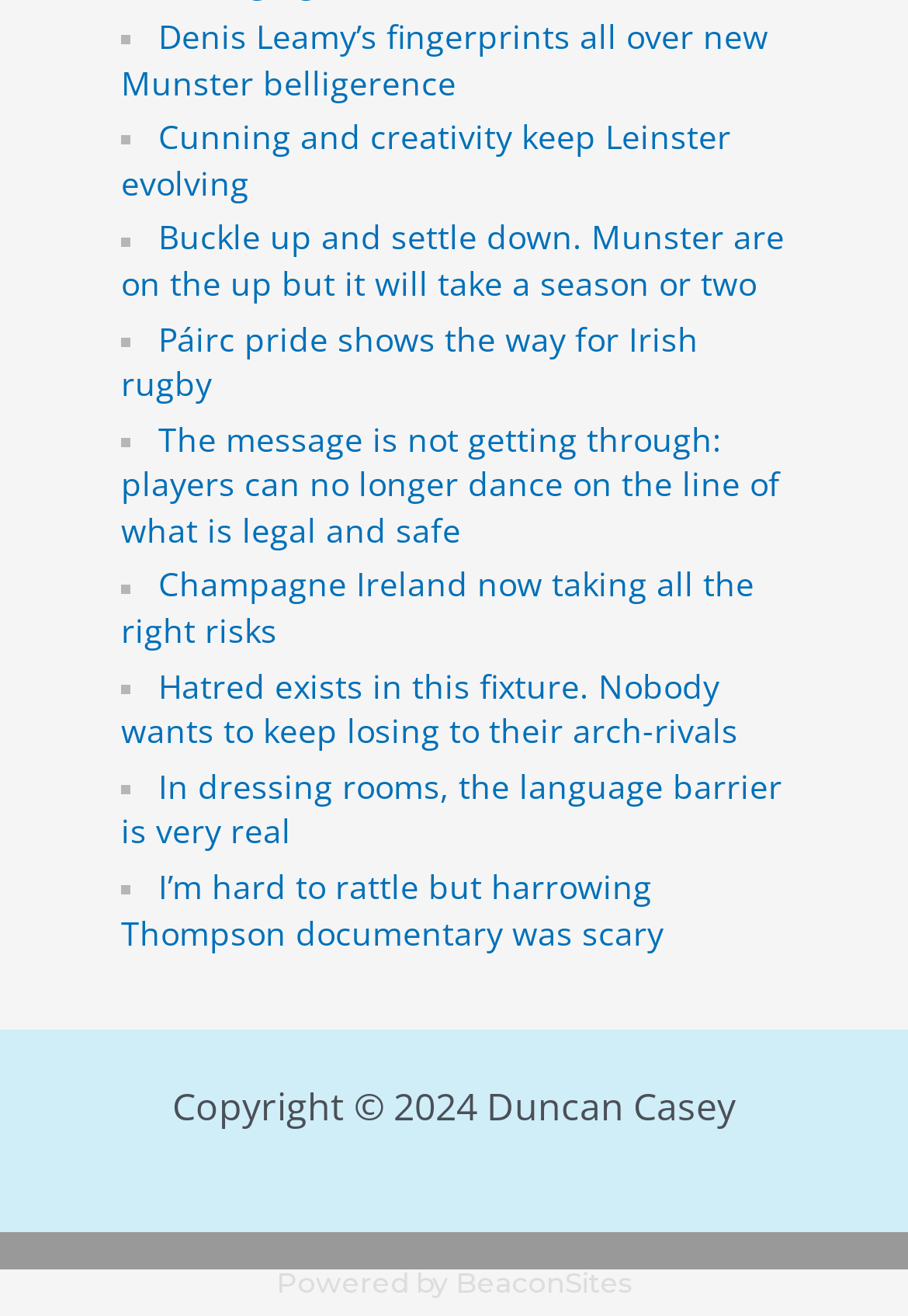What is the theme of the articles on the webpage?
Please ensure your answer is as detailed and informative as possible.

I analyzed the OCR text of the article links and found that they are all related to rugby, suggesting that the theme of the articles on the webpage is rugby.